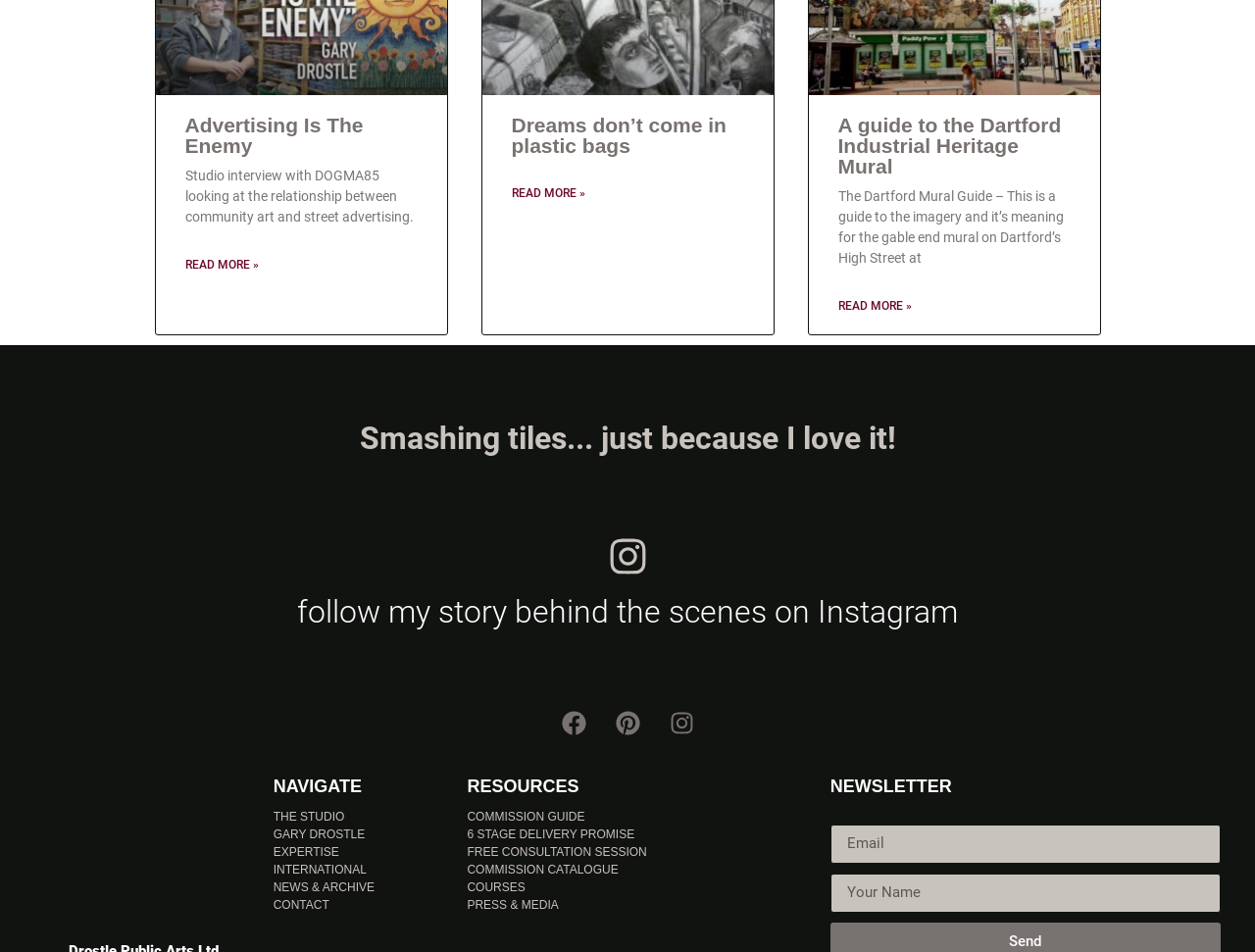Bounding box coordinates are specified in the format (top-left x, top-left y, bottom-right x, bottom-right y). All values are floating point numbers bounded between 0 and 1. Please provide the bounding box coordinate of the region this sentence describes: 27 Sep, 2023

None